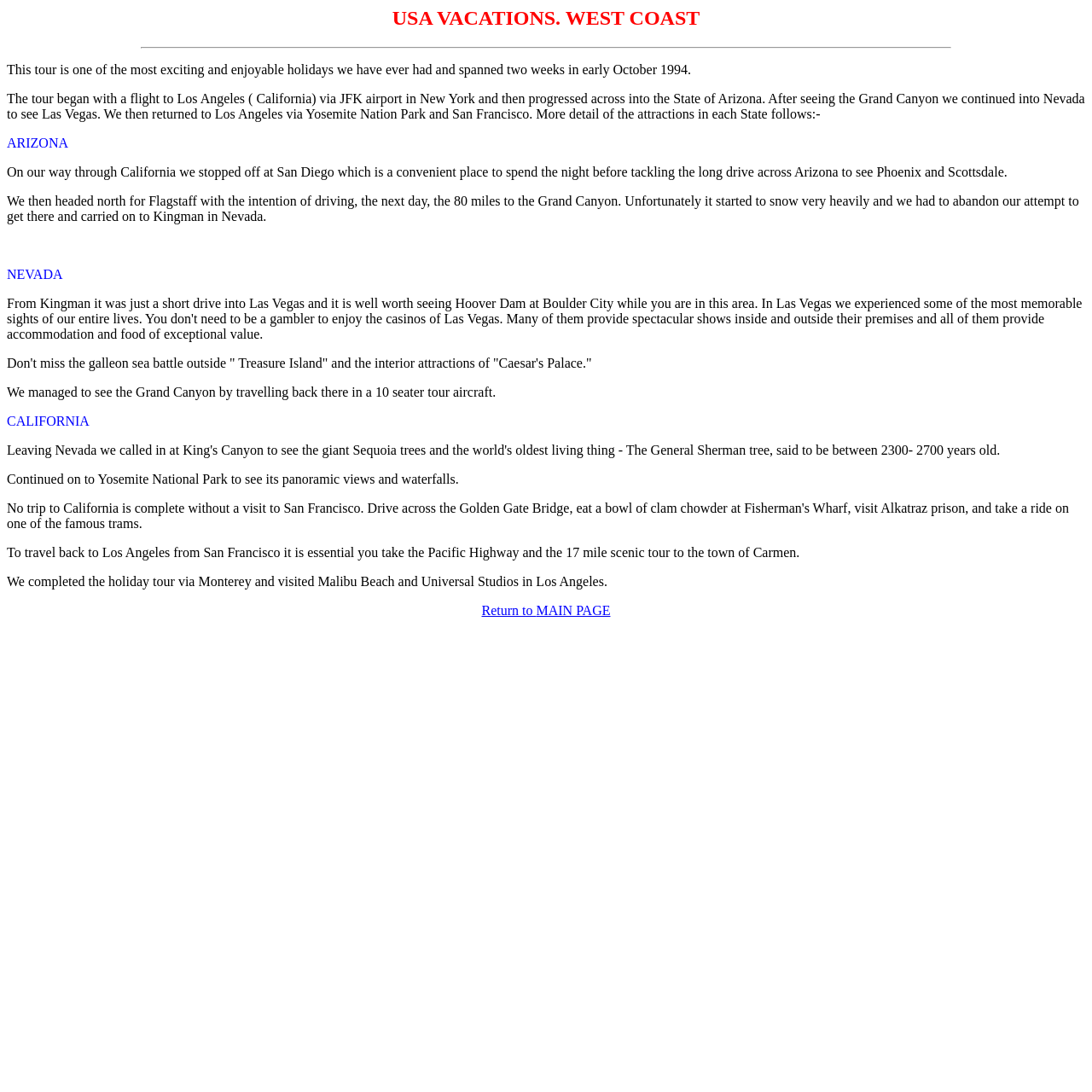Please specify the bounding box coordinates in the format (top-left x, top-left y, bottom-right x, bottom-right y), with all values as floating point numbers between 0 and 1. Identify the bounding box of the UI element described by: Return to

[0.441, 0.552, 0.491, 0.566]